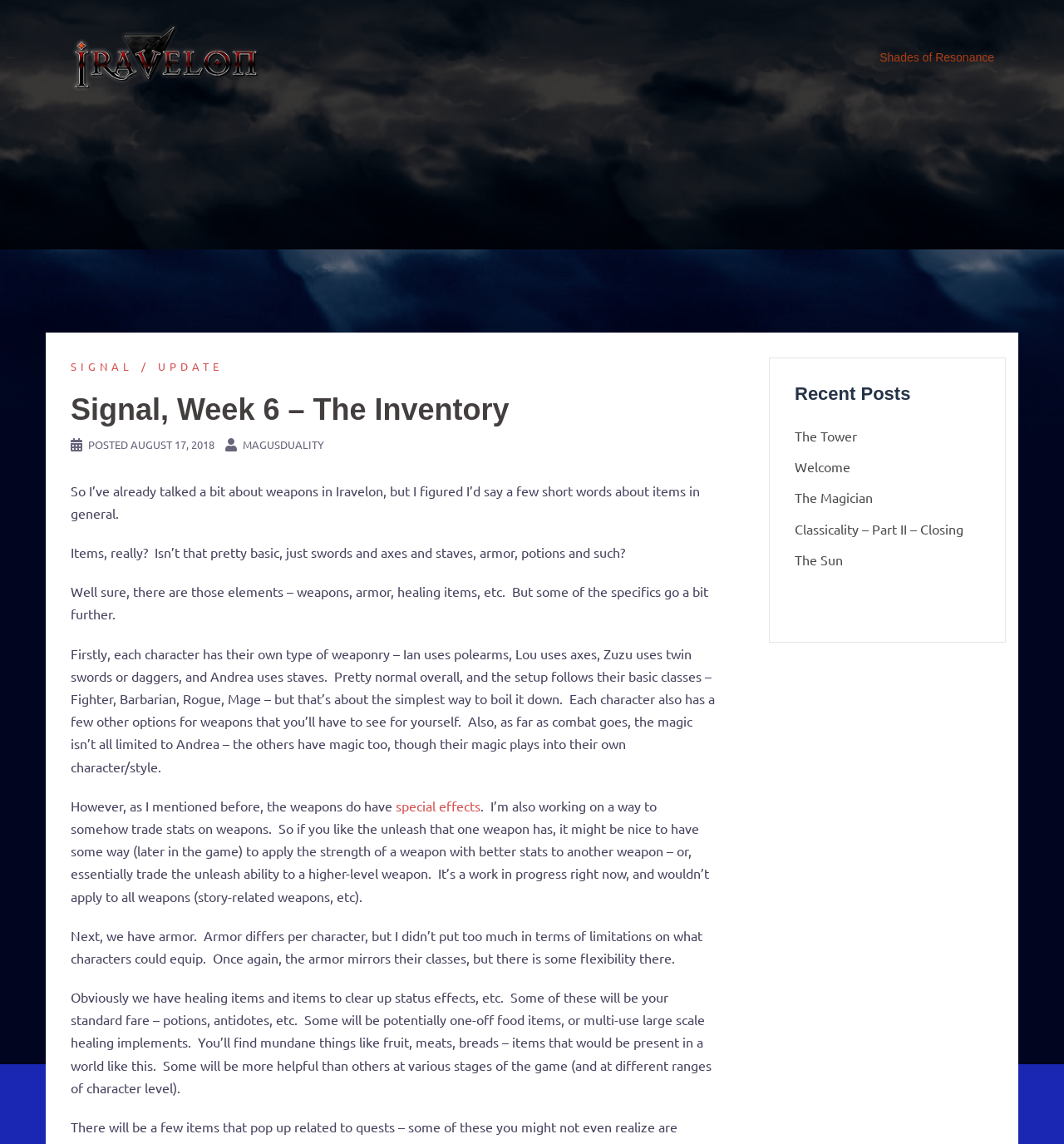Please locate the bounding box coordinates for the element that should be clicked to achieve the following instruction: "Visit the 'Shades of Resonance' page". Ensure the coordinates are given as four float numbers between 0 and 1, i.e., [left, top, right, bottom].

[0.827, 0.042, 0.934, 0.06]